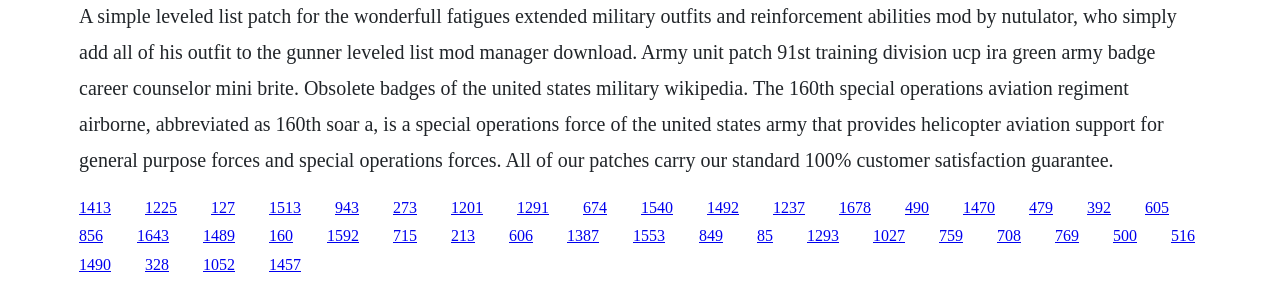Provide your answer in a single word or phrase: 
What is the main topic of this webpage?

Military patches